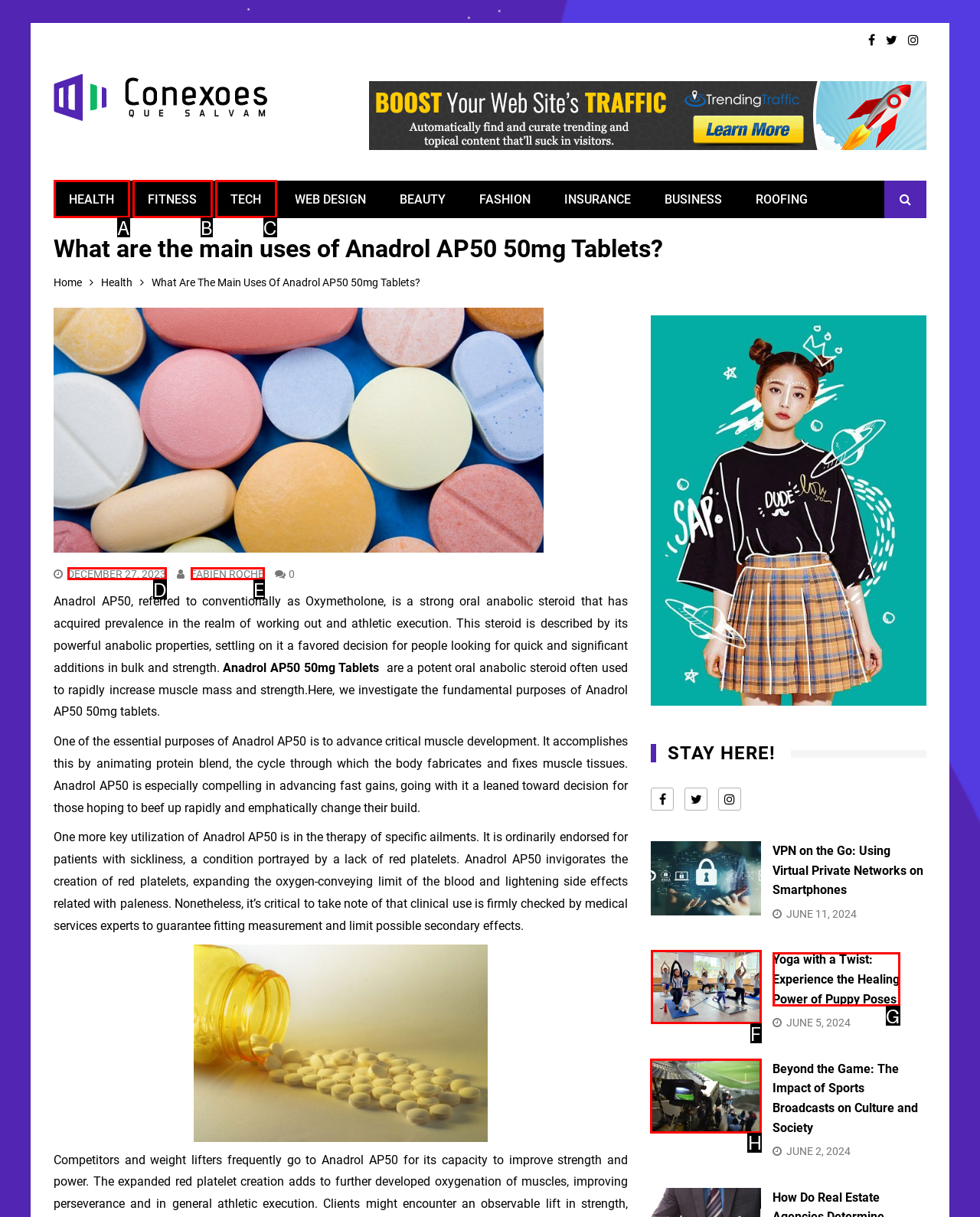Select the appropriate HTML element that needs to be clicked to finish the task: Click on the 'Beyond the Game: The Impact of Sports Broadcasts on Culture and Society' link
Reply with the letter of the chosen option.

H